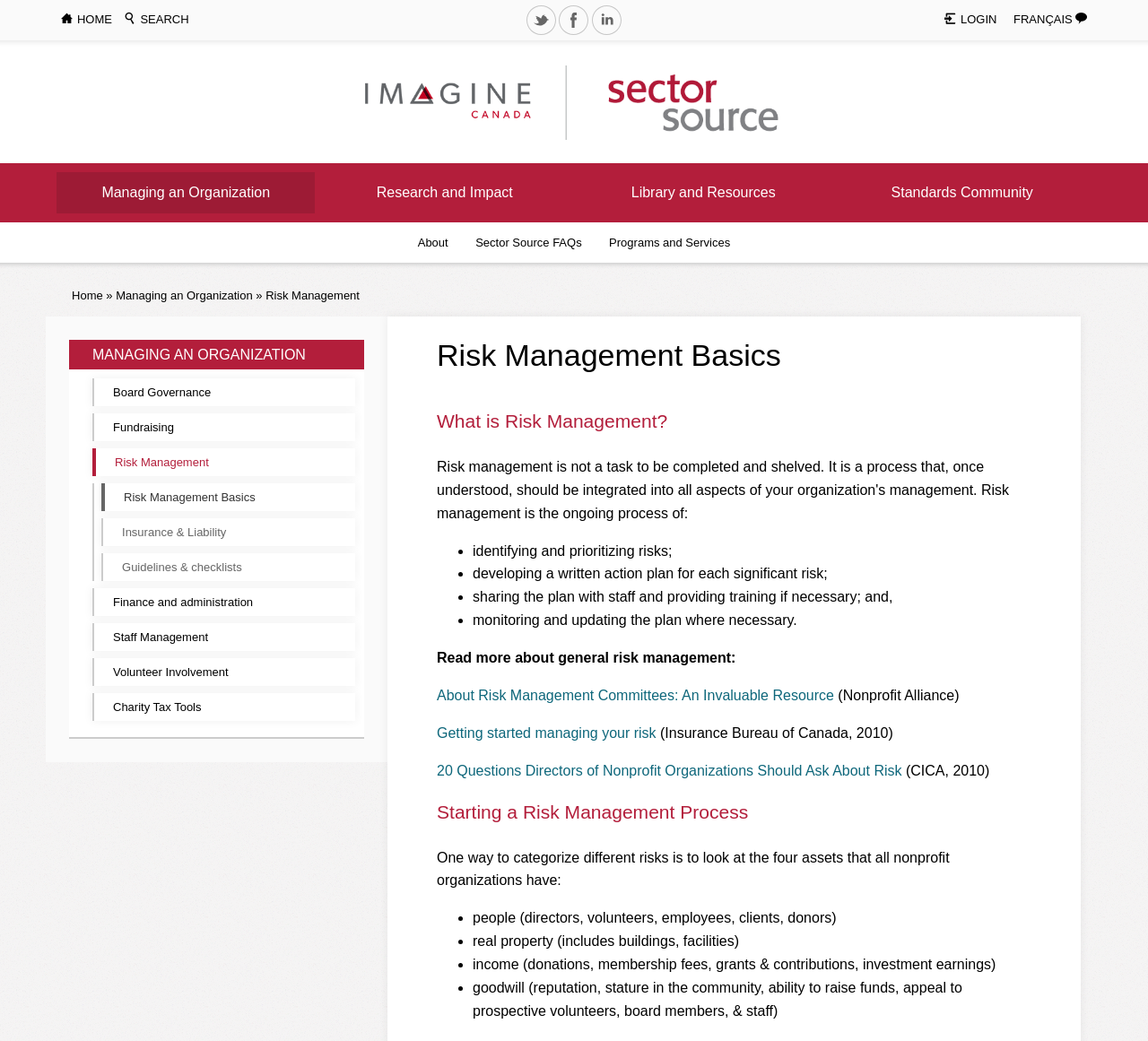Determine the bounding box coordinates for the area that should be clicked to carry out the following instruction: "Click on the 'Risk Management' link".

[0.231, 0.277, 0.313, 0.29]